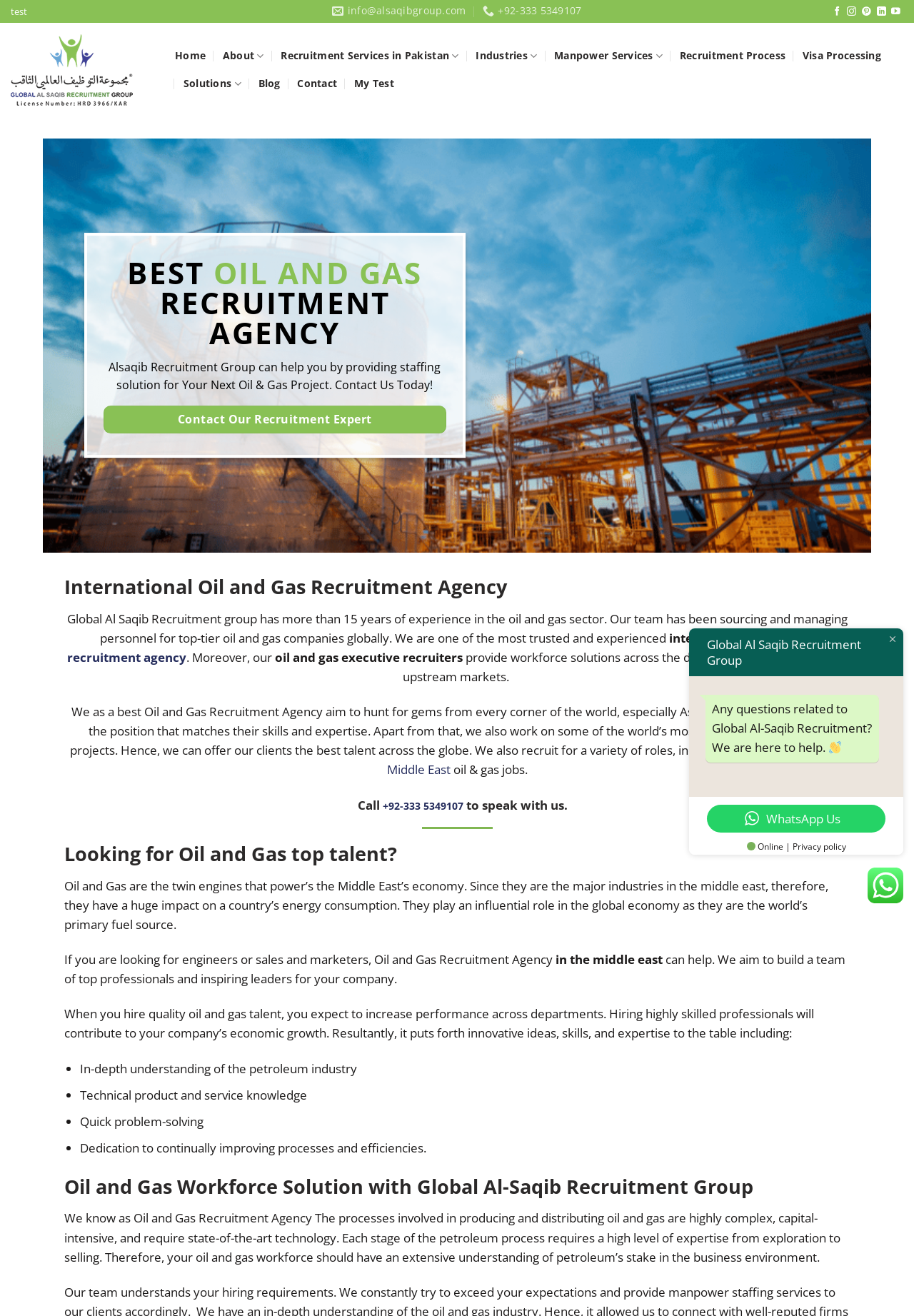Look at the image and write a detailed answer to the question: 
What social media platforms can you follow the recruitment agency on?

I found the answer by looking at the top of the webpage, where it says 'Follow on Facebook', 'Follow on Instagram', 'Follow on Pinterest', 'Follow on LinkedIn', and 'Follow on YouTube'. These are the social media platforms that the recruitment agency has a presence on.